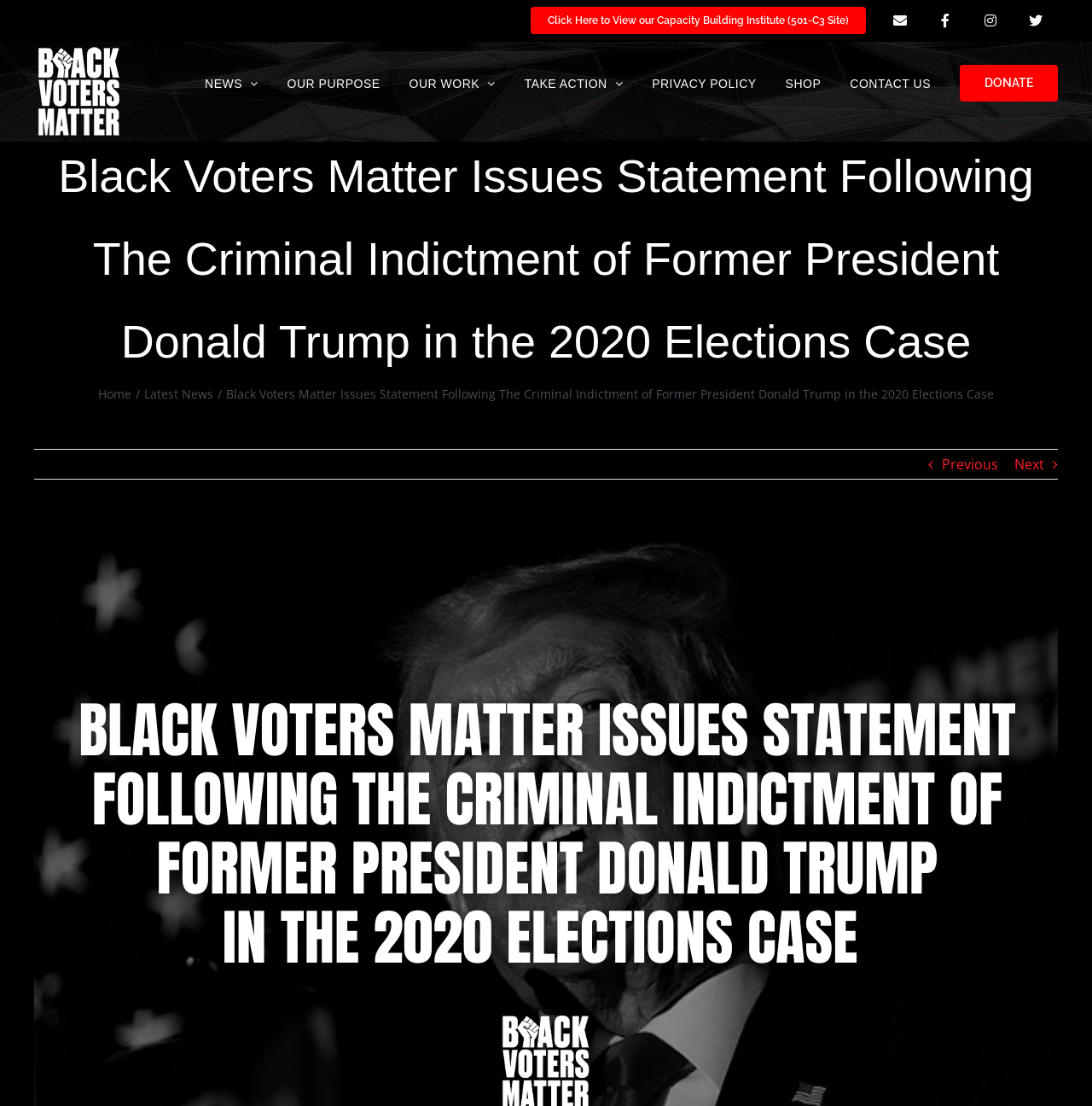From the given element description: "alt="Black Voters Matter Fund Logo"", find the bounding box for the UI element. Provide the coordinates as four float numbers between 0 and 1, in the order [left, top, right, bottom].

[0.031, 0.04, 0.113, 0.125]